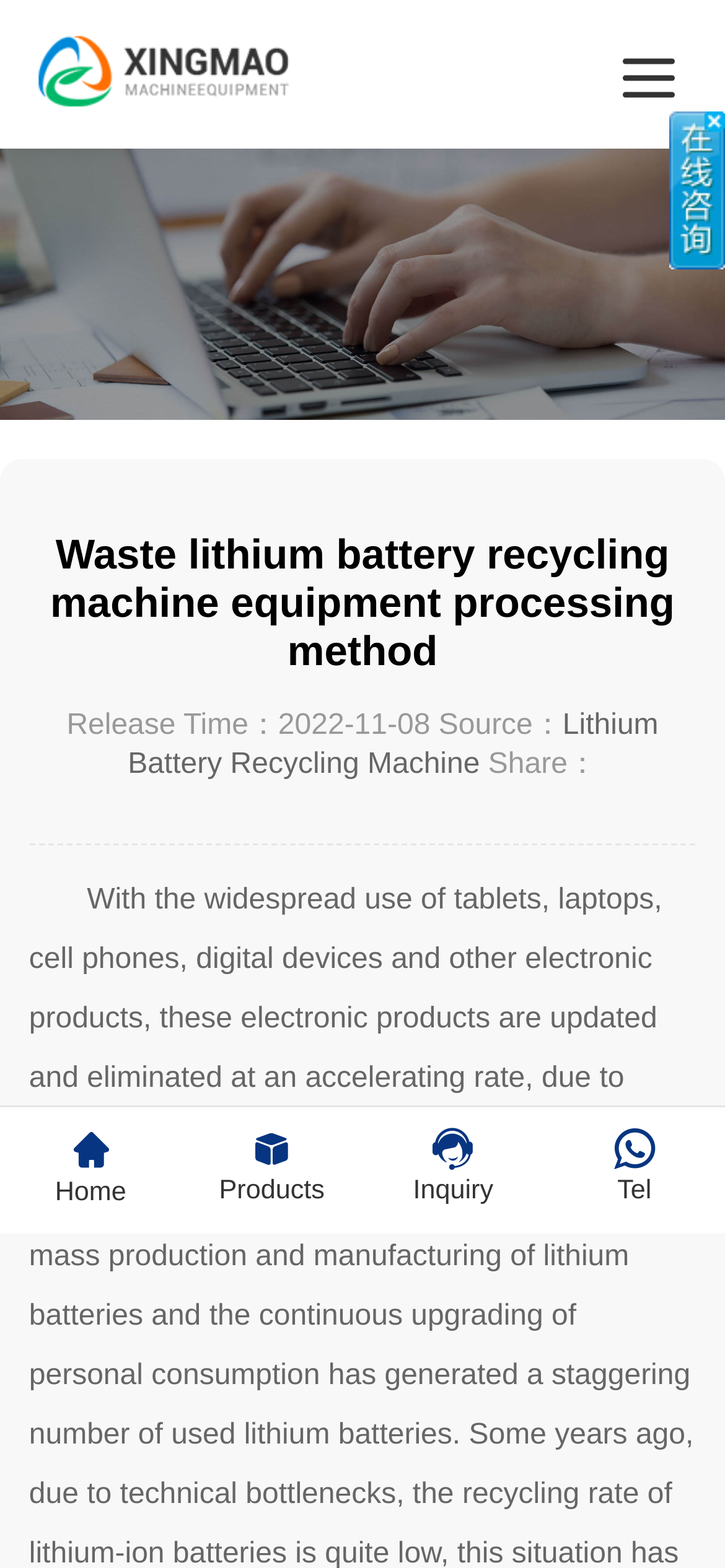Answer the following in one word or a short phrase: 
How many images are on this webpage?

3